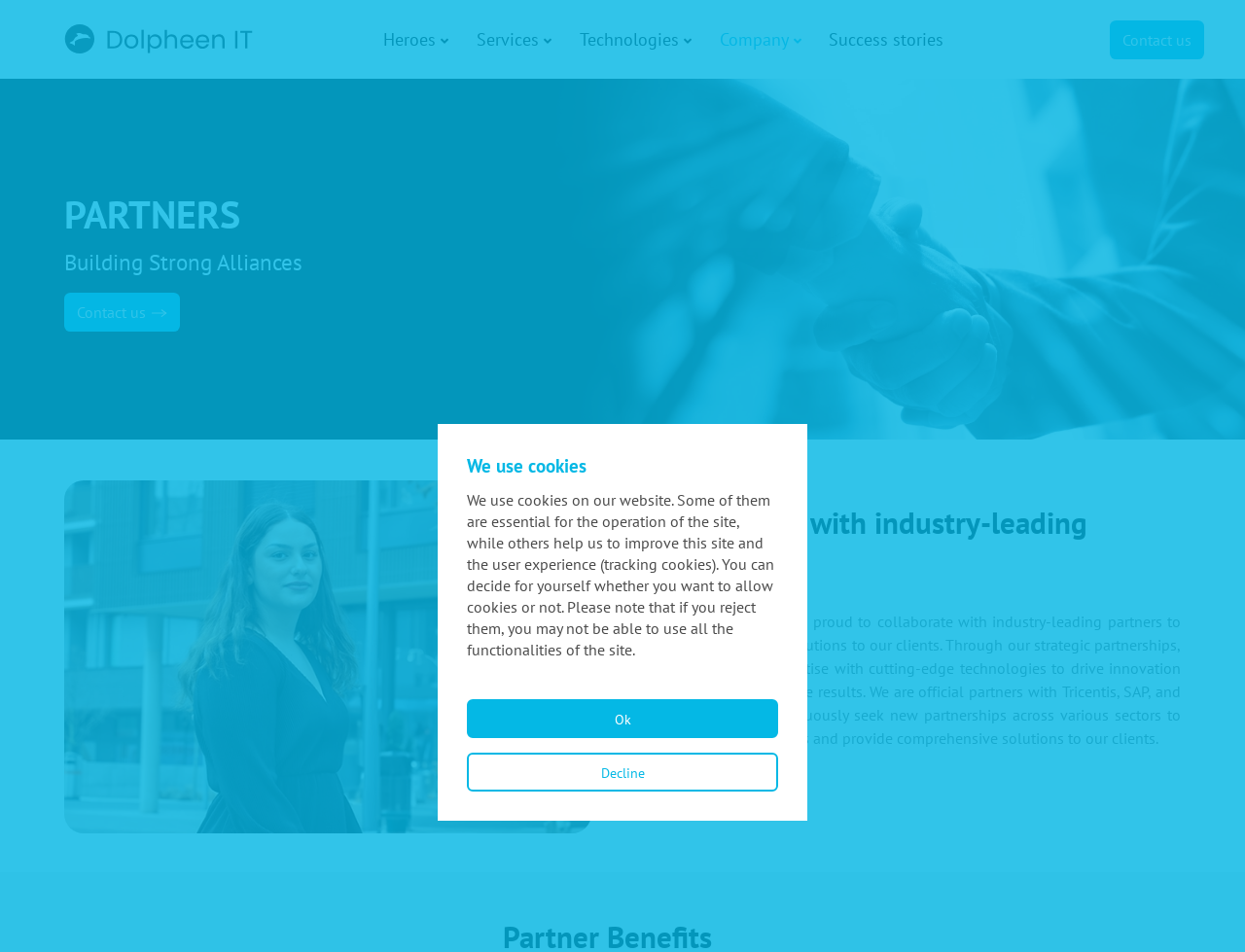Generate a thorough caption that explains the contents of the webpage.

The webpage is about Dolpheen IT's partnerships and approach to software testing and automation. At the top, there is a navigation menu with links to different sections of the website, including "Heroes", "Services", "Technologies", "Company", "Success stories", and "Contact us". 

Below the navigation menu, there is a large heading "PARTNERS" followed by a subheading "Building Strong Alliances". 

On the left side of the page, there is a link to "Contact us" and an image that spans the entire width of the page. 

The main content of the page is divided into two columns. The left column contains an image and a heading "Collaborate with industry leading partners". The right column contains a paragraph of text that describes Dolpheen IT's partnerships with industry-leading companies, including Tricentis, SAP, and UIPath. The text also mentions that they continuously seek new partnerships to expand their capabilities and provide comprehensive solutions to their clients. There is a link to "Contact us" at the bottom of the text.

At the bottom of the page, there is a notification about the use of cookies on the website. The notification explains the purpose of the cookies and provides options to accept or decline them.